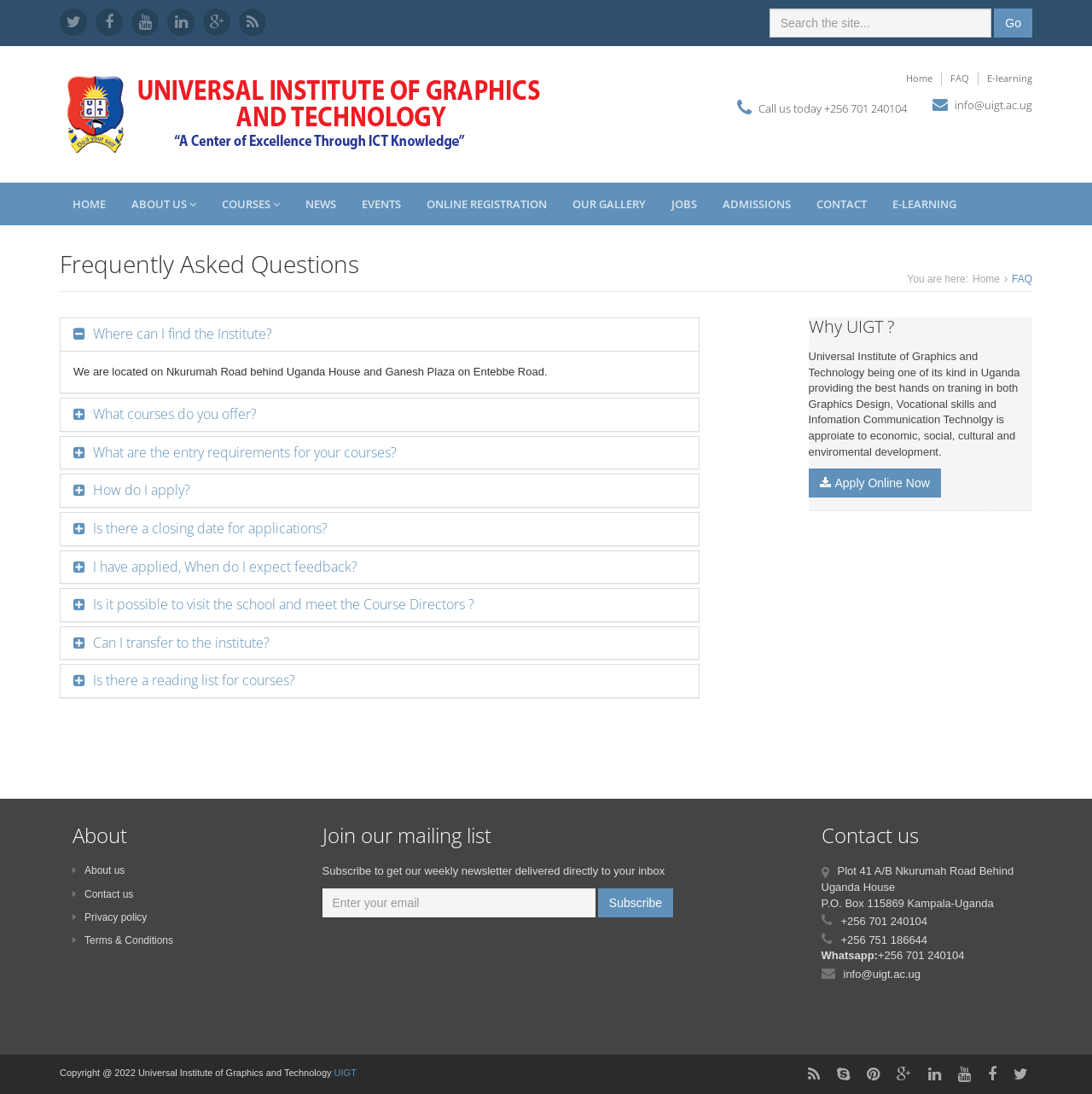By analyzing the image, answer the following question with a detailed response: How can I apply to the institute?

I found the application method by looking at the 'Why UIGT?' section, where there is a link to 'Apply Online Now'.